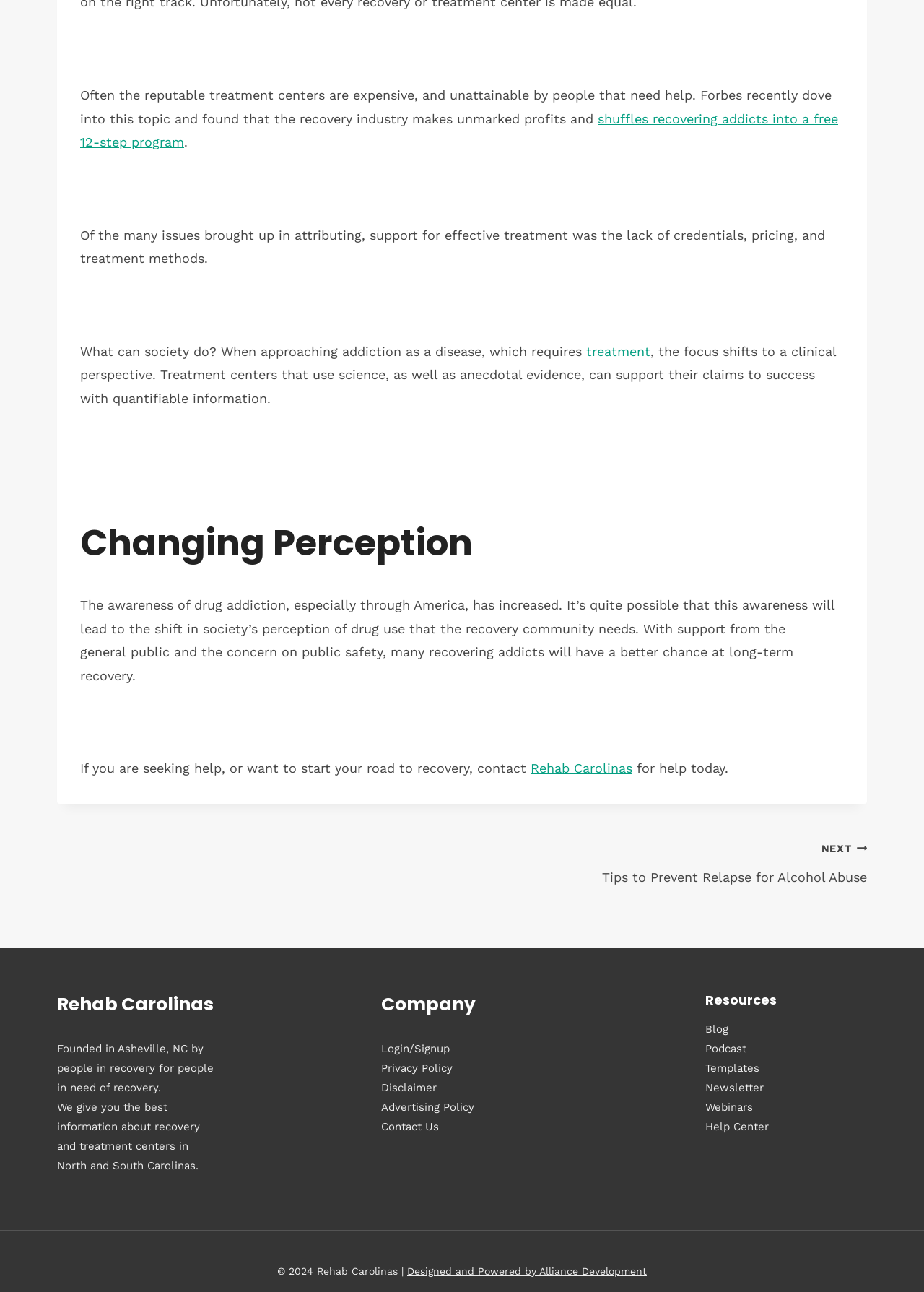Based on the element description: "Login/Signup", identify the bounding box coordinates for this UI element. The coordinates must be four float numbers between 0 and 1, listed as [left, top, right, bottom].

[0.412, 0.807, 0.487, 0.817]